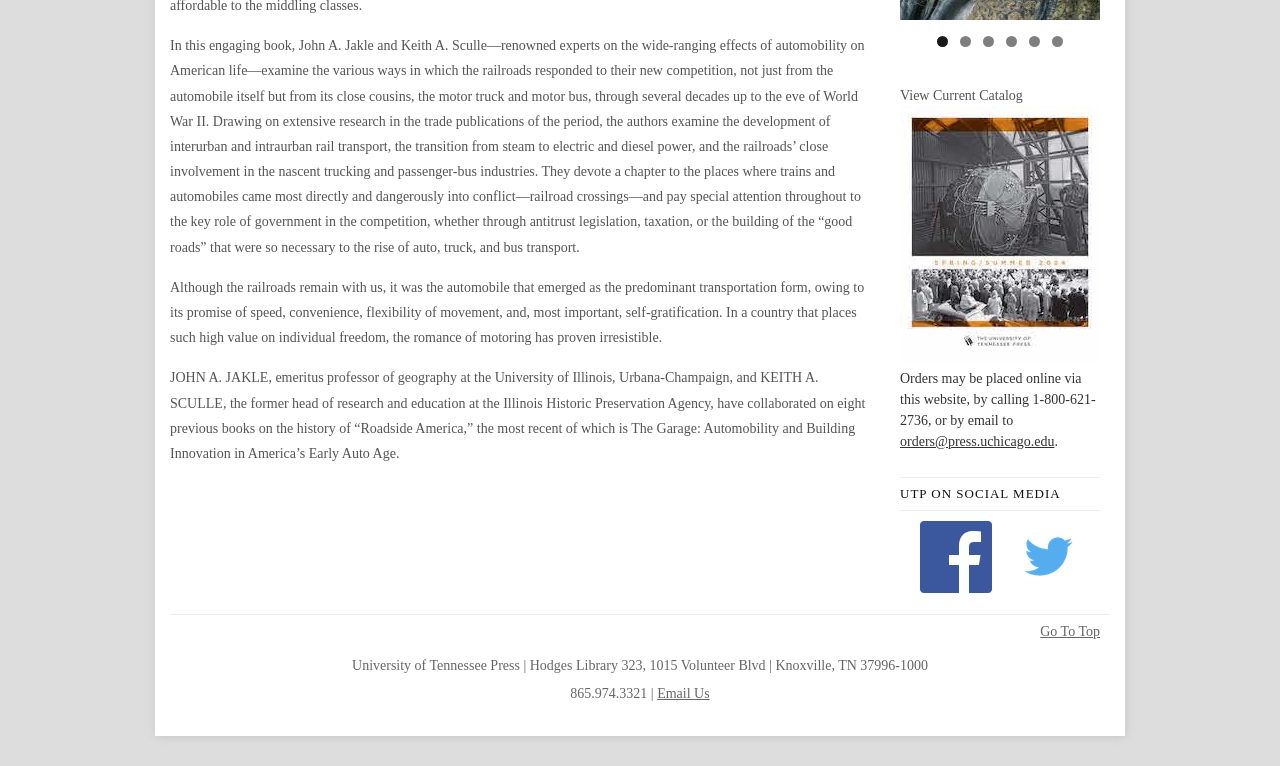Predict the bounding box coordinates for the UI element described as: "Email Us". The coordinates should be four float numbers between 0 and 1, presented as [left, top, right, bottom].

[0.513, 0.896, 0.554, 0.915]